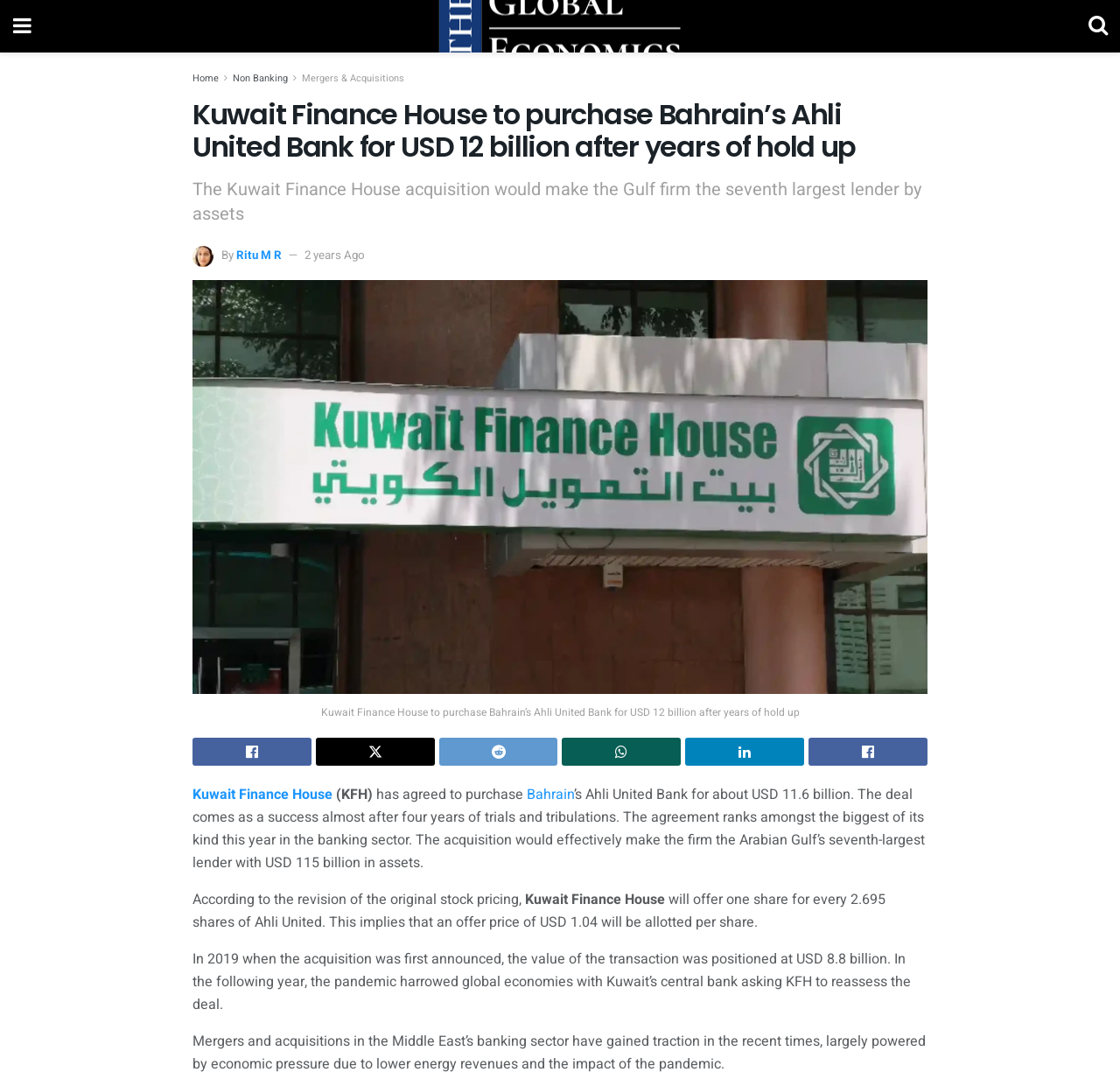Determine the bounding box coordinates of the region I should click to achieve the following instruction: "Read the article by Ritu M R". Ensure the bounding box coordinates are four float numbers between 0 and 1, i.e., [left, top, right, bottom].

[0.211, 0.229, 0.252, 0.245]